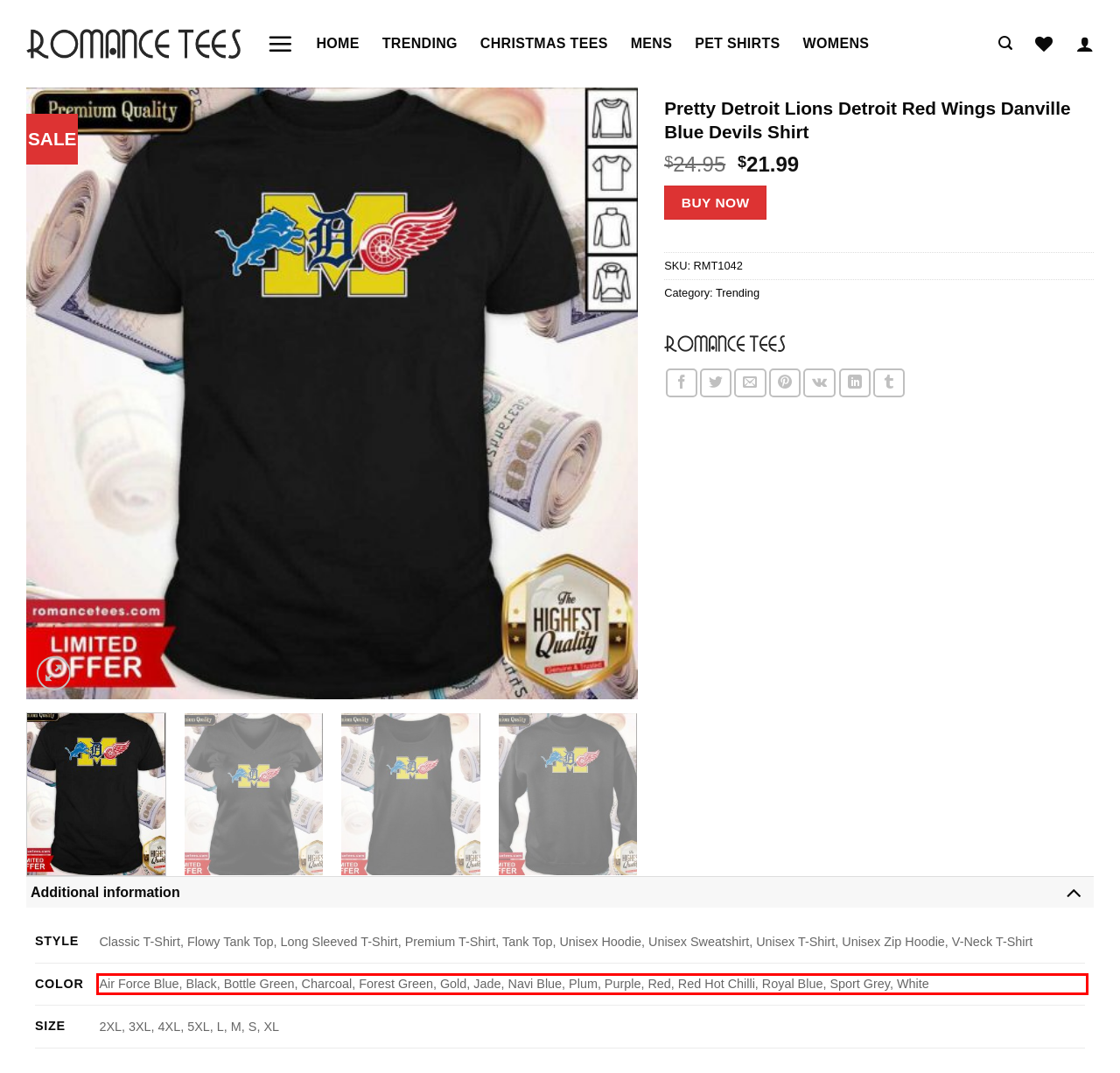Look at the screenshot of the webpage, locate the red rectangle bounding box, and generate the text content that it contains.

Air Force Blue, Black, Bottle Green, Charcoal, Forest Green, Gold, Jade, Navi Blue, Plum, Purple, Red, Red Hot Chilli, Royal Blue, Sport Grey, White